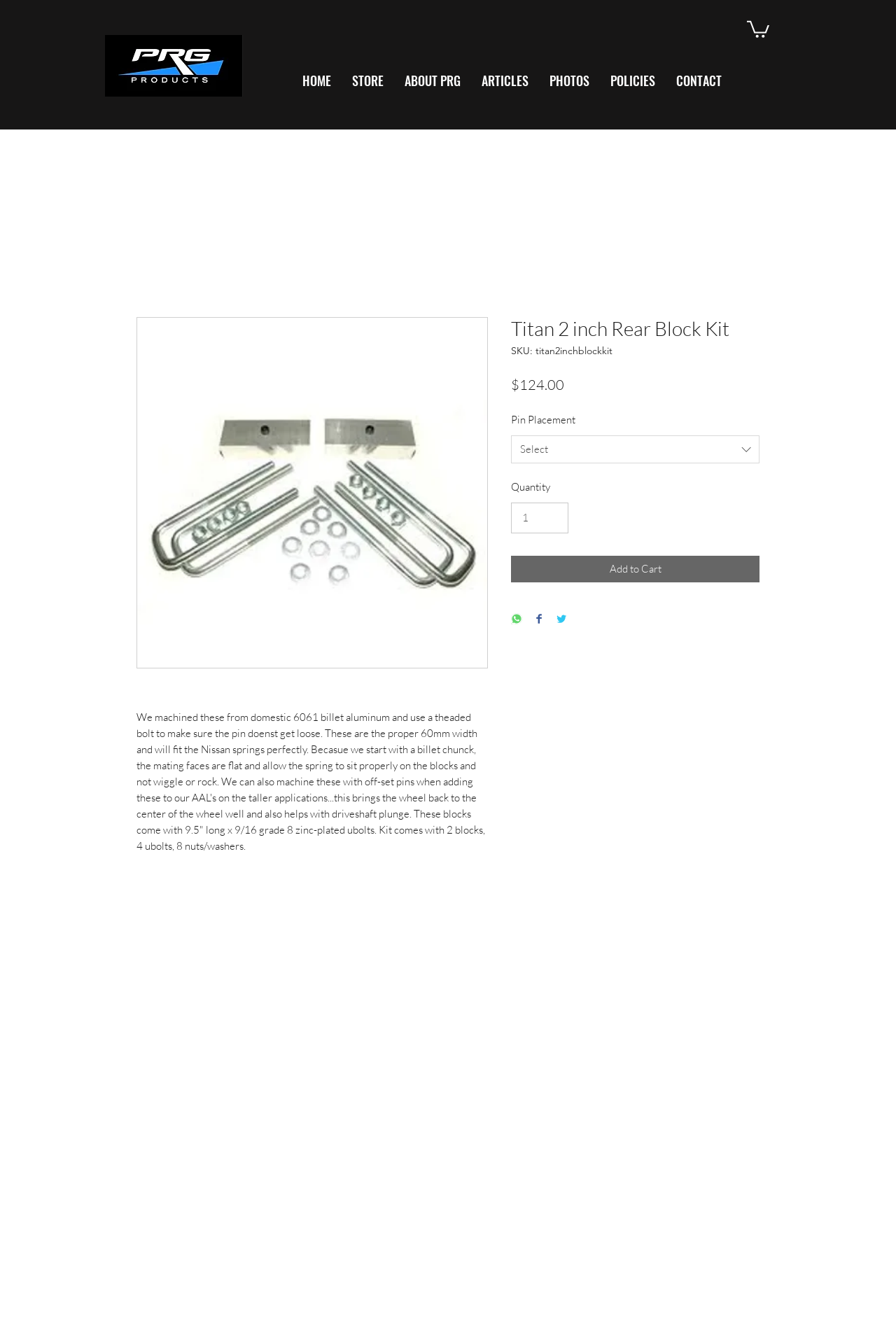Could you determine the bounding box coordinates of the clickable element to complete the instruction: "Search for something"? Provide the coordinates as four float numbers between 0 and 1, i.e., [left, top, right, bottom].

None